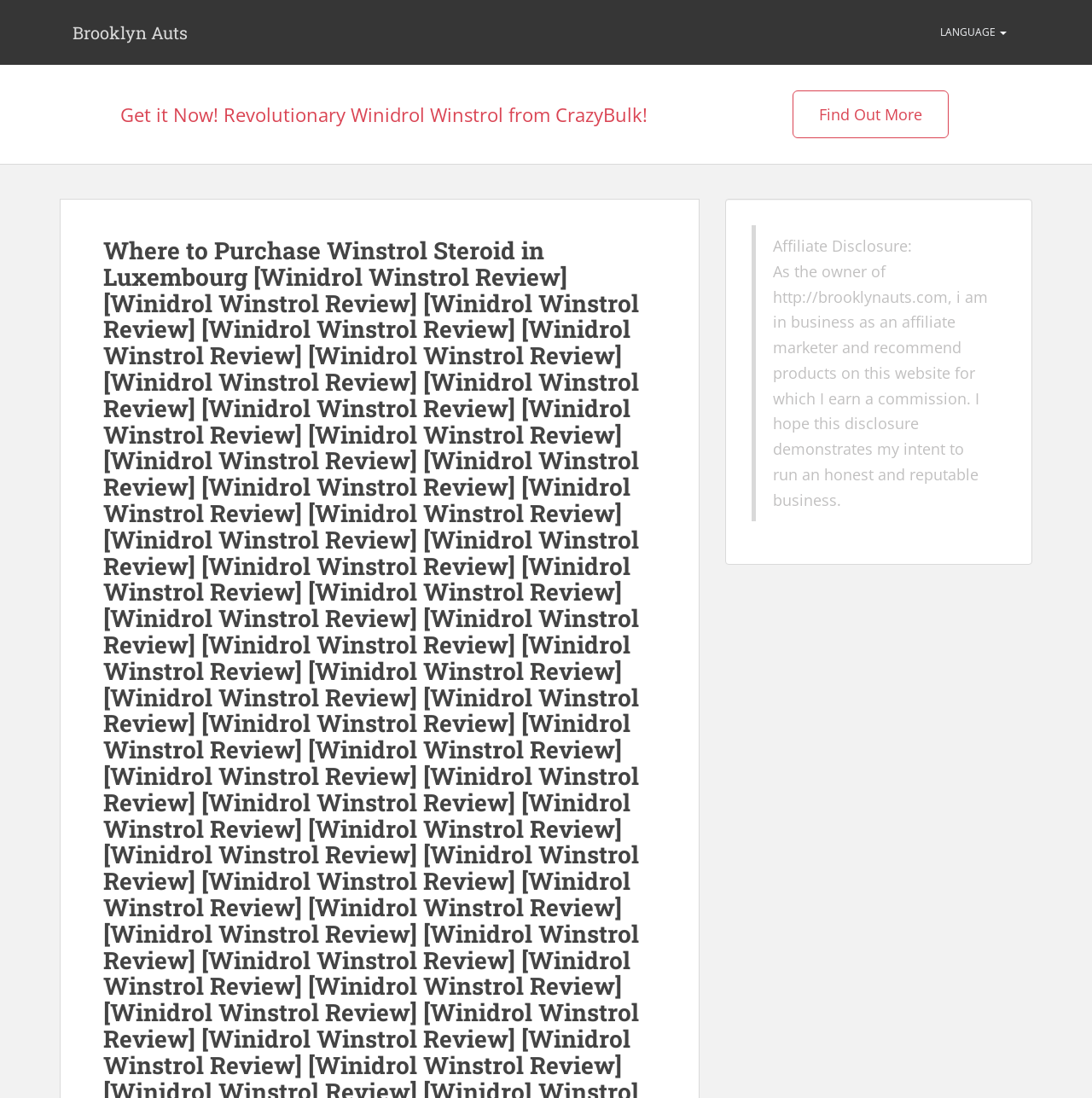What is the call-to-action above the affiliate disclosure?
Refer to the screenshot and answer in one word or phrase.

Find Out More